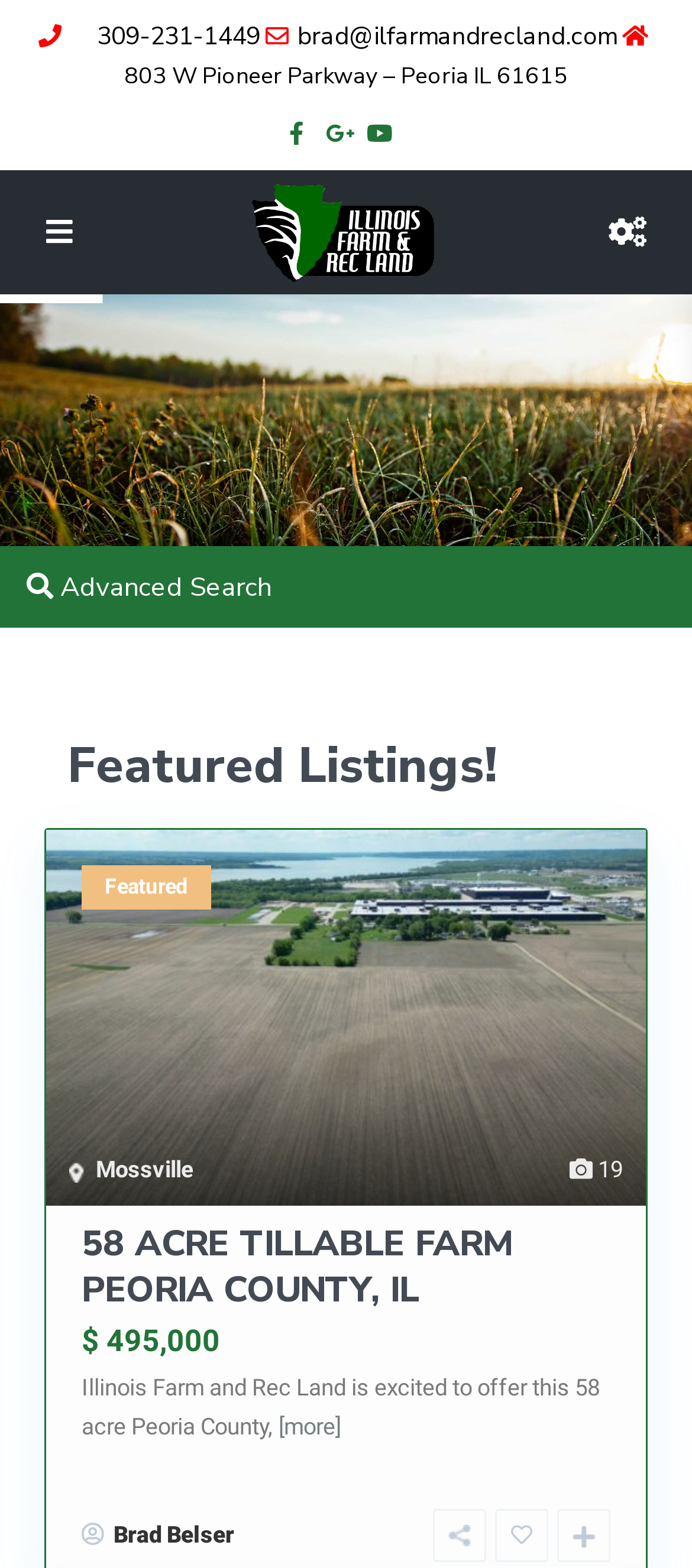How many acres is the featured farm?
Using the image, respond with a single word or phrase.

58